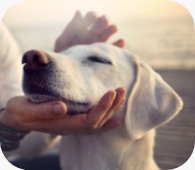Is the dog's eyes open or closed?
Kindly offer a comprehensive and detailed response to the question.

According to the caption, the dog's eyes are closed, indicating a state of relaxation and contentment.